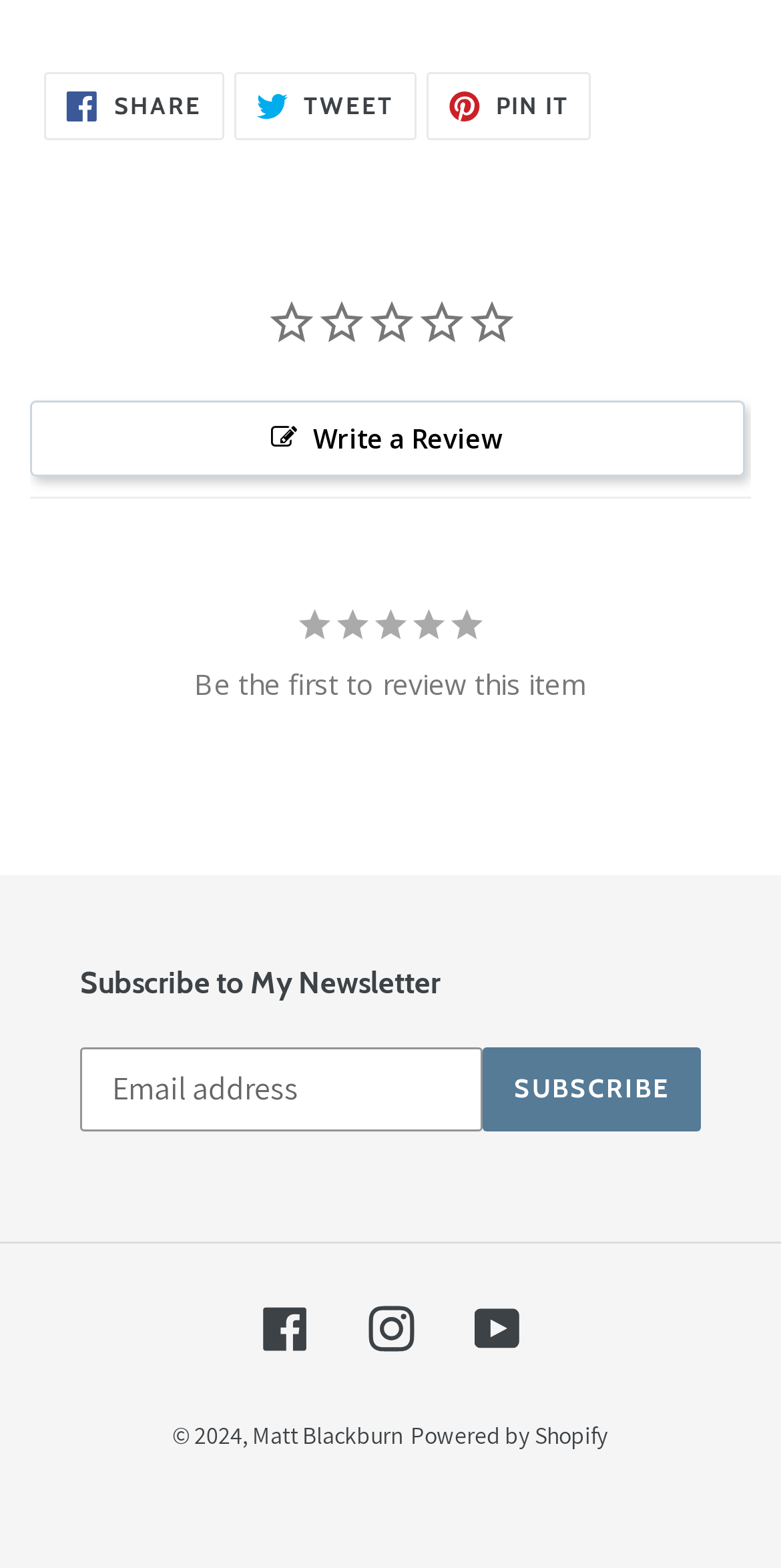Respond concisely with one word or phrase to the following query:
What social media platforms can users share on?

Facebook, Twitter, Pinterest